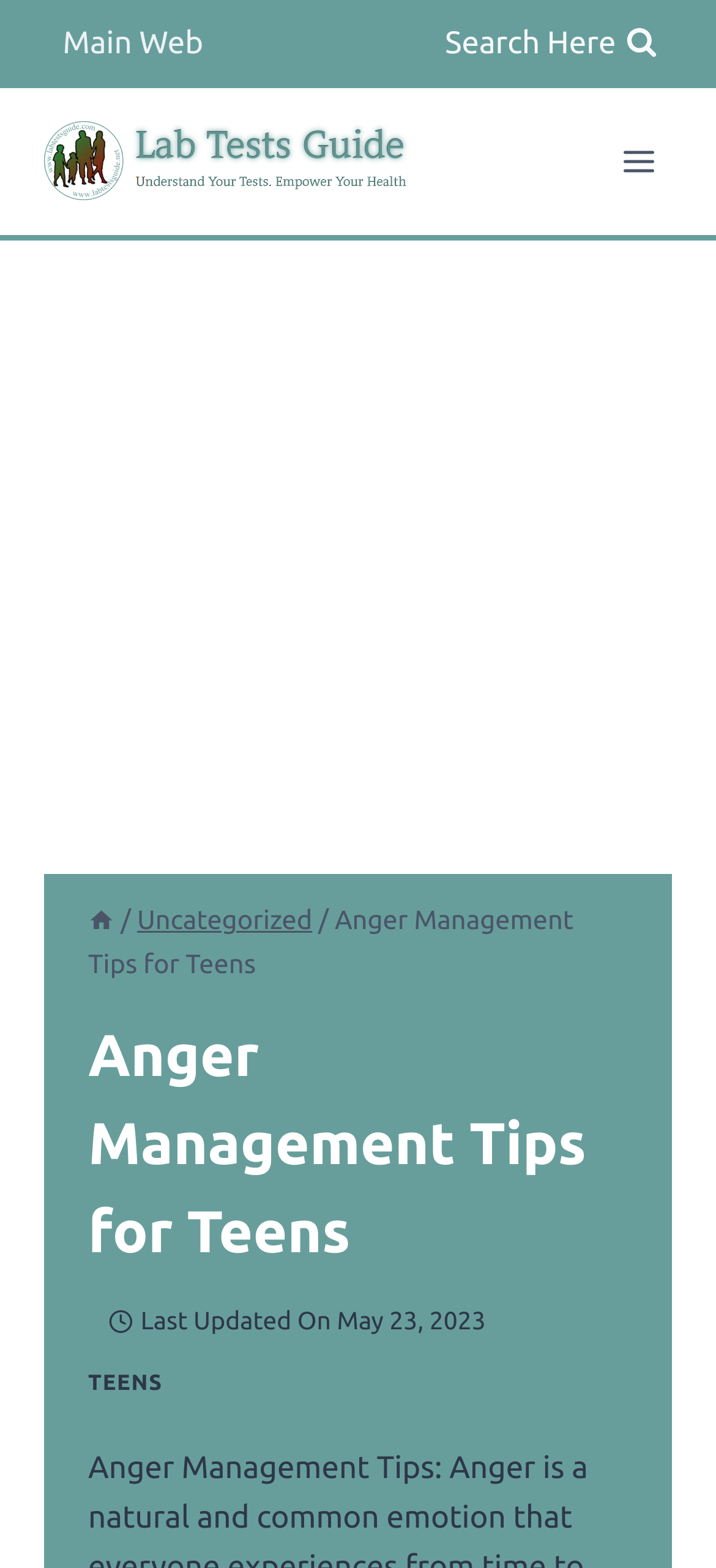Answer the question in a single word or phrase:
What is the category of the current article?

Uncategorized